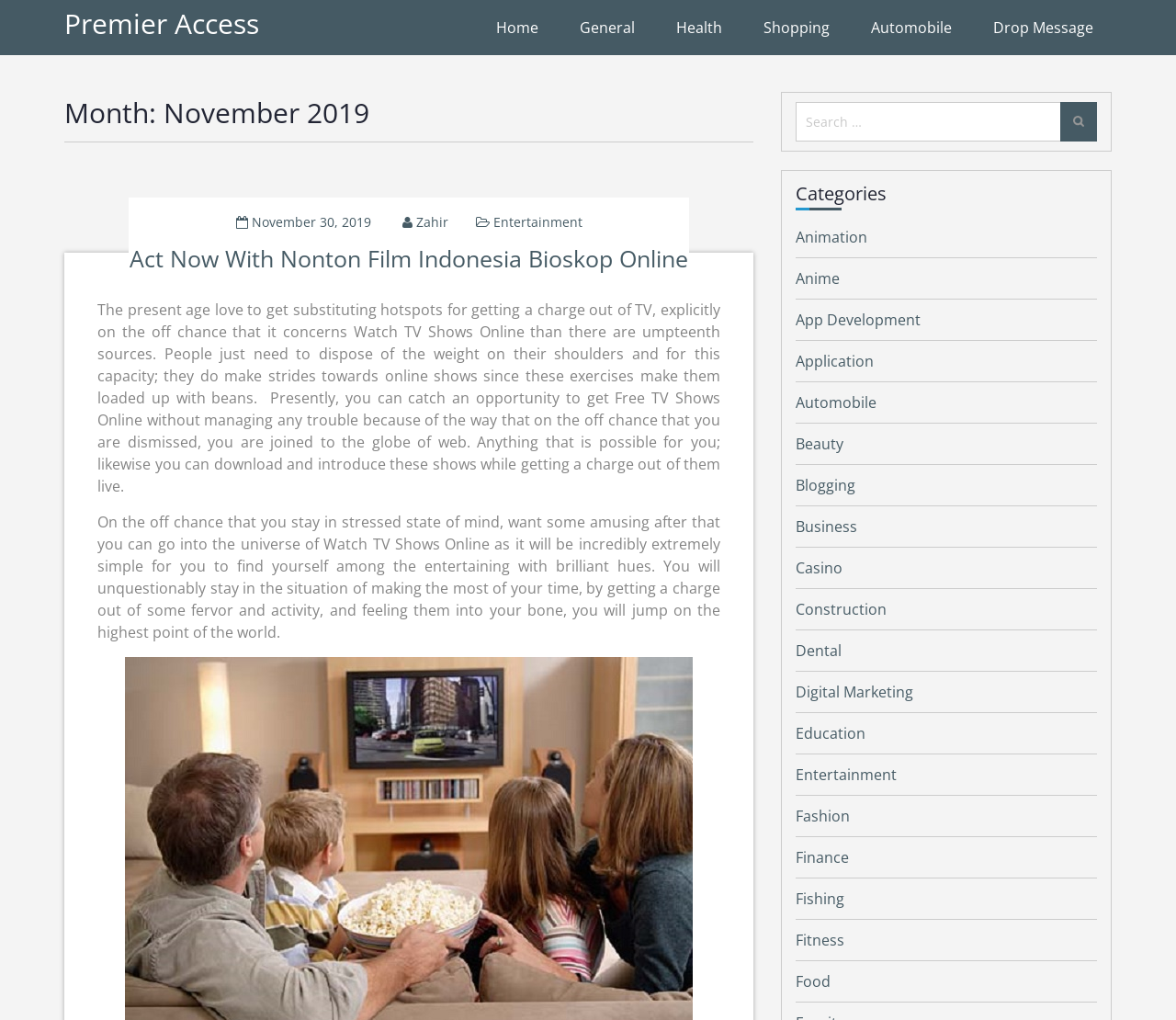What is the main category of the webpage?
Please provide a comprehensive answer based on the visual information in the image.

Based on the webpage content, I can see that the main category is Entertainment, as there are links to TV shows, movies, and other entertainment-related topics.